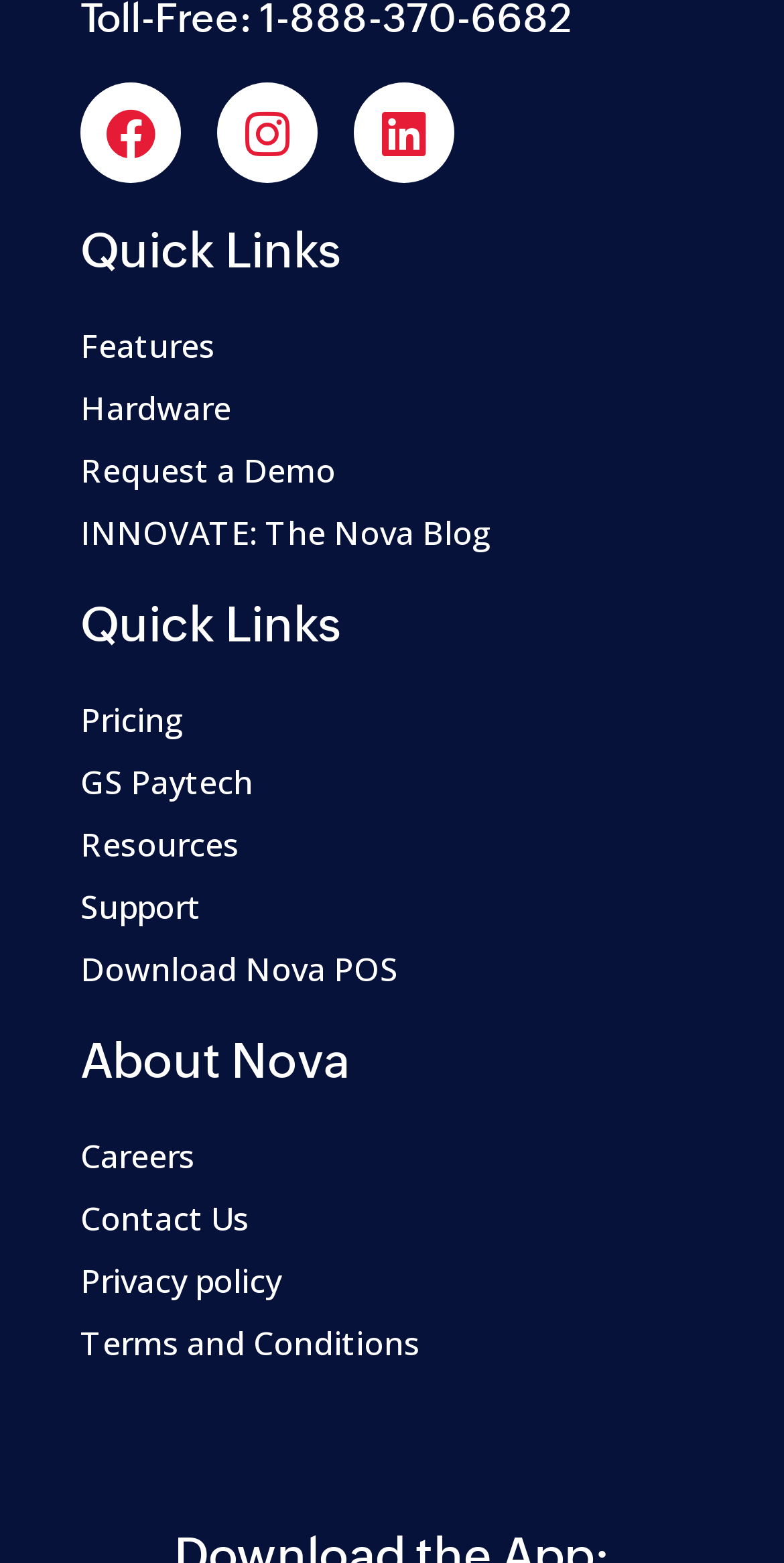Analyze the image and deliver a detailed answer to the question: How many links are under 'About Nova'?

I examined the 'About Nova' section and found three links: 'Careers', 'Contact Us', and 'Privacy policy', which are located below the 'About Nova' heading.